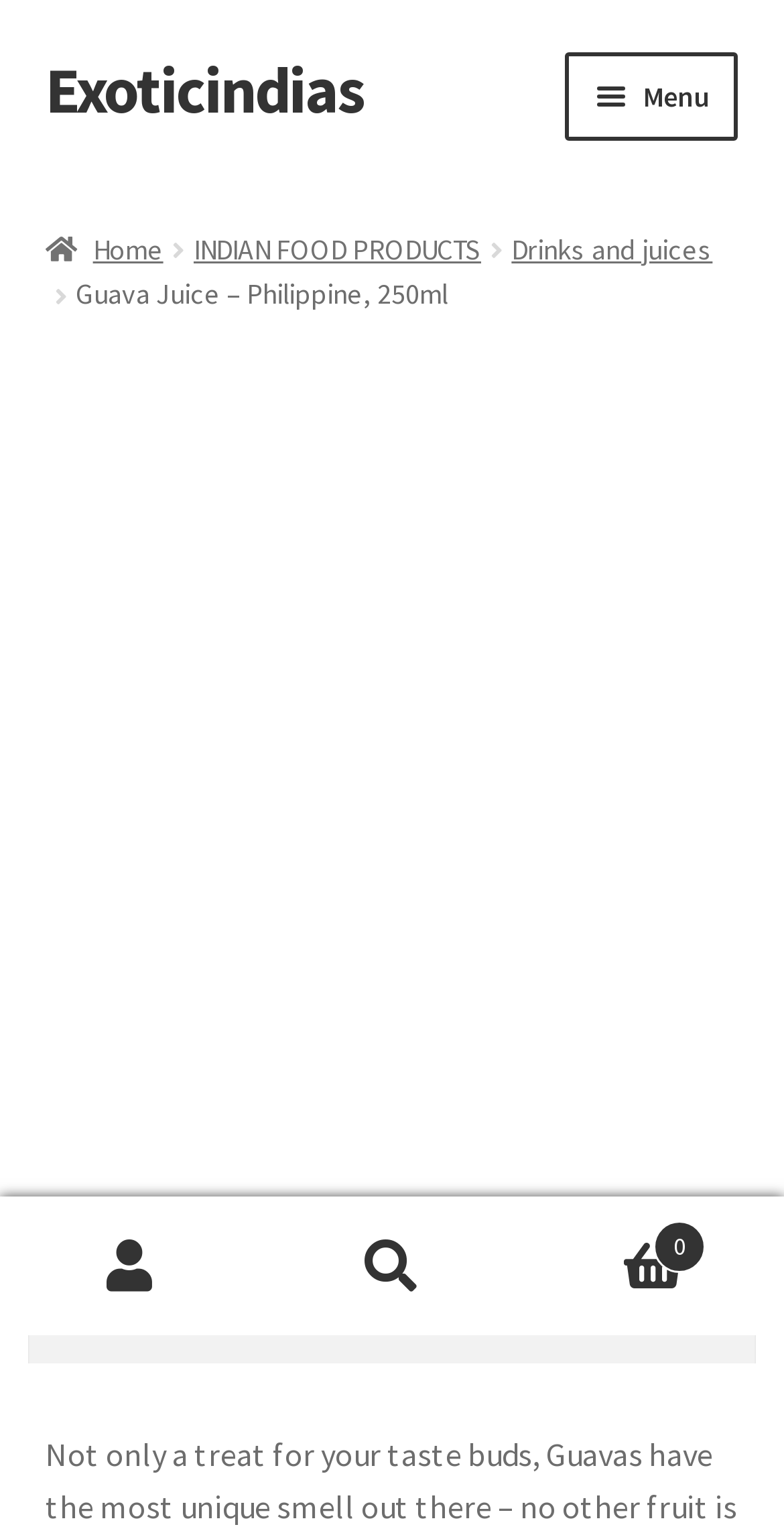Please locate the bounding box coordinates of the element that should be clicked to complete the given instruction: "Search for products".

[0.036, 0.829, 0.964, 0.889]